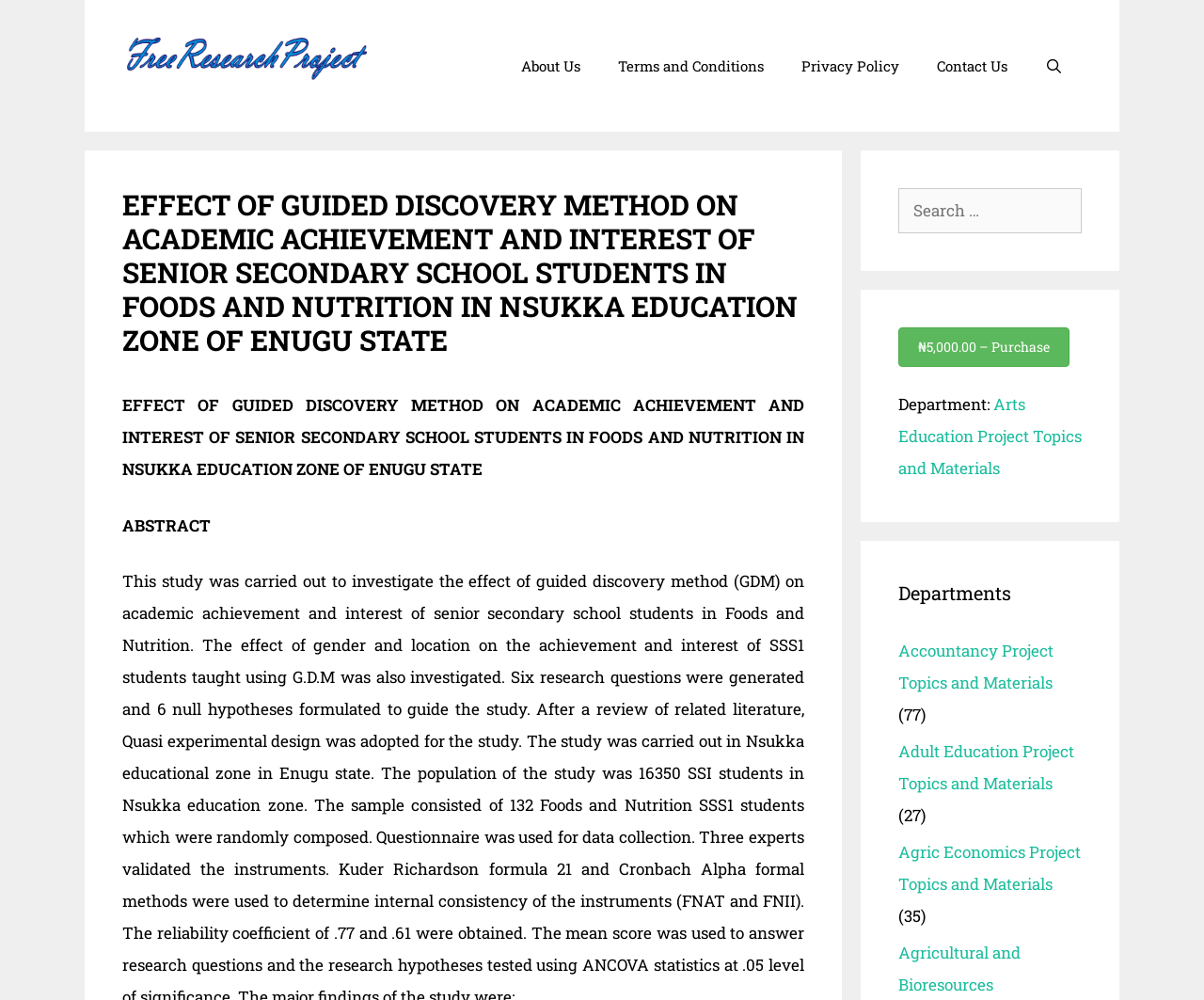How much does the research project cost? Using the information from the screenshot, answer with a single word or phrase.

₦5,000.00